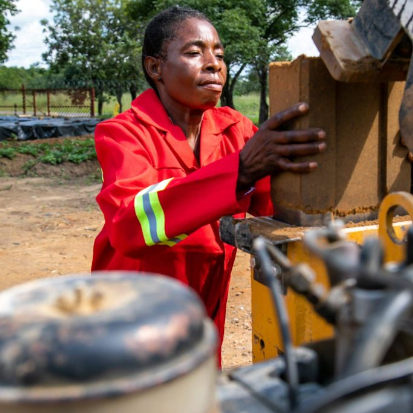What is the background of the image?
Using the image as a reference, give a one-word or short phrase answer.

lush green landscape